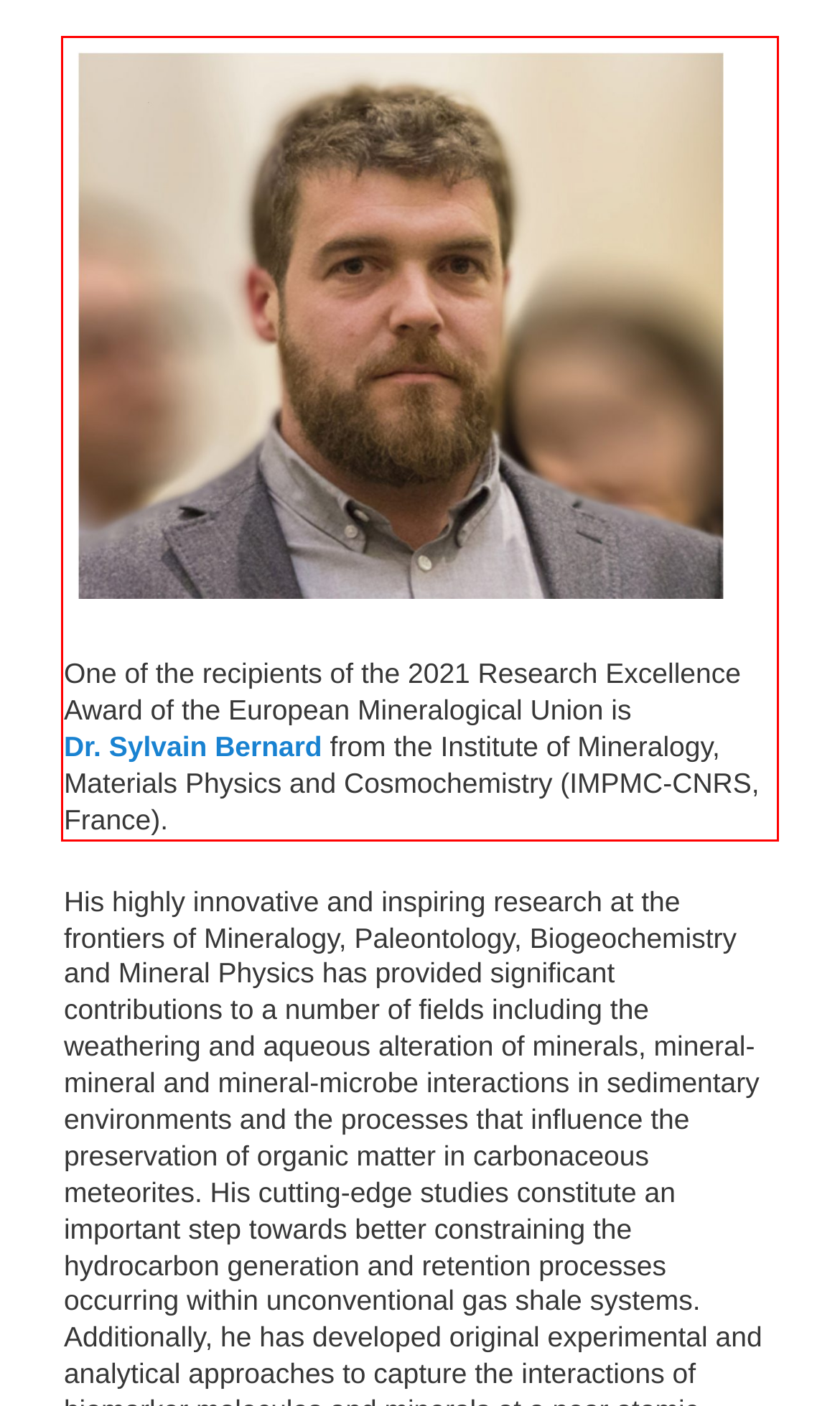Analyze the screenshot of the webpage and extract the text from the UI element that is inside the red bounding box.

One of the recipients of the 2021 Research Excellence Award of the European Mineralogical Union is Dr. Sylvain Bernard from the Institute of Mineralogy, Materials Physics and Cosmochemistry (IMPMC-CNRS, France).